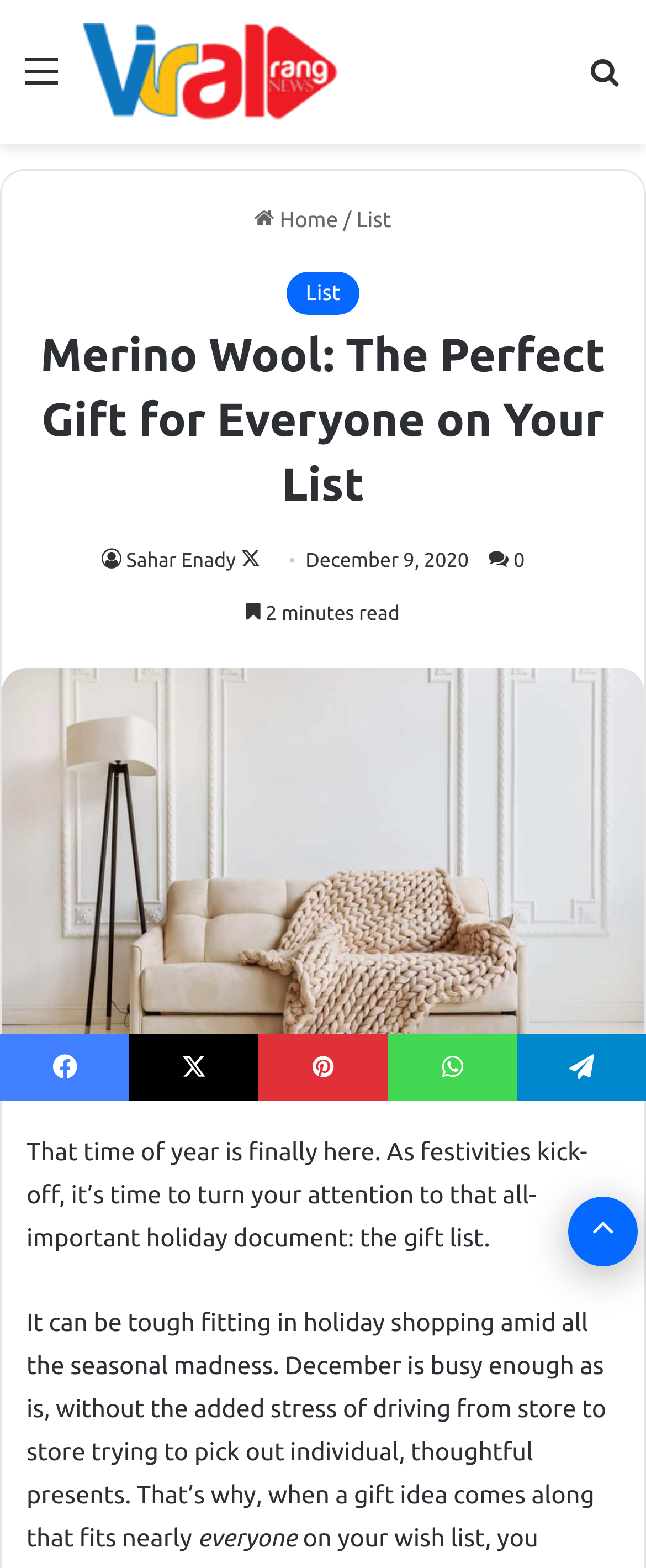Please determine the bounding box coordinates of the area that needs to be clicked to complete this task: 'Go to the home page'. The coordinates must be four float numbers between 0 and 1, formatted as [left, top, right, bottom].

[0.394, 0.133, 0.523, 0.148]